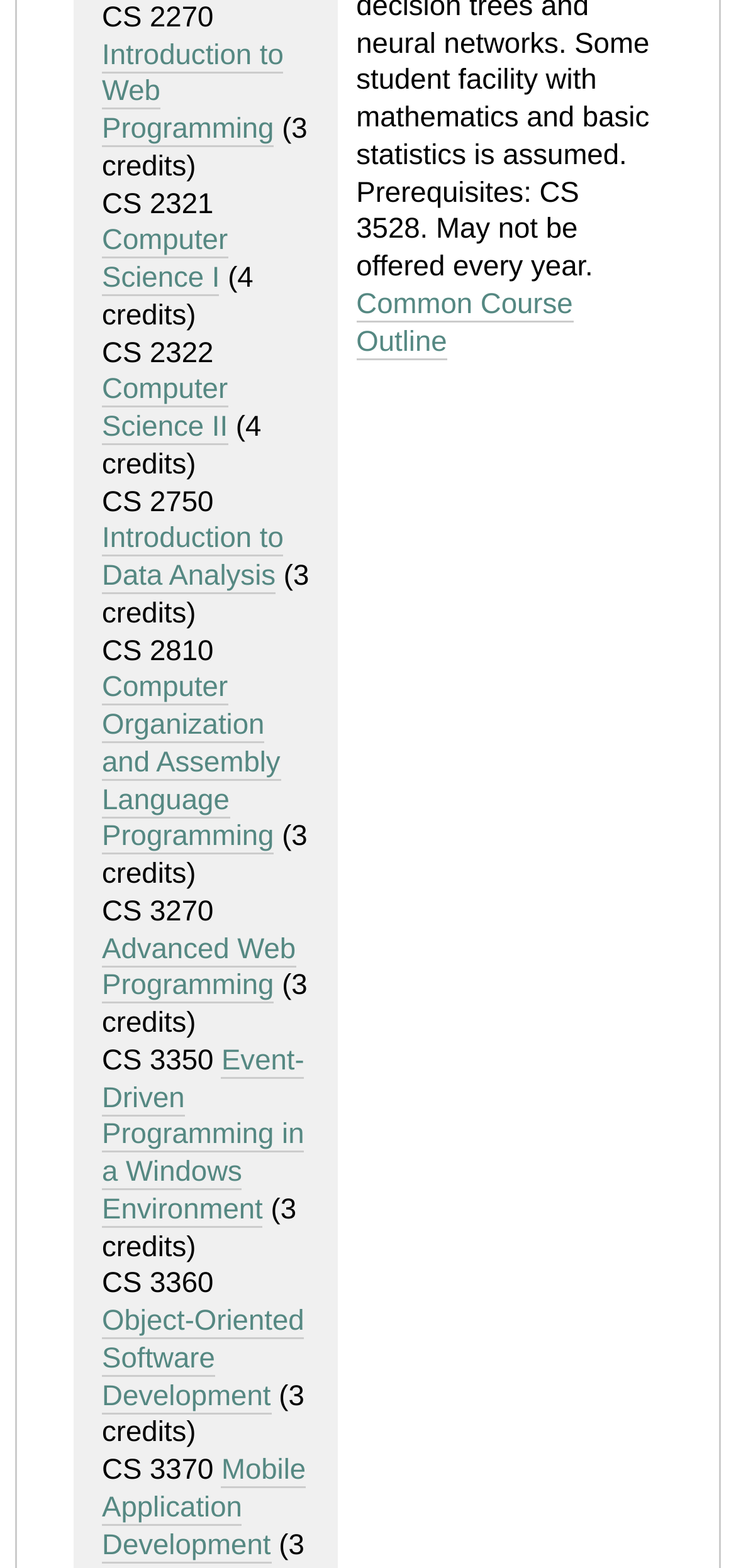What is the name of the course with code CS 2750?
Please provide a comprehensive answer based on the details in the screenshot.

I searched for the course code CS 2750 and found the corresponding course name 'Introduction to Data Analysis' next to it, indicating that CS 2750 is the course code for Introduction to Data Analysis.